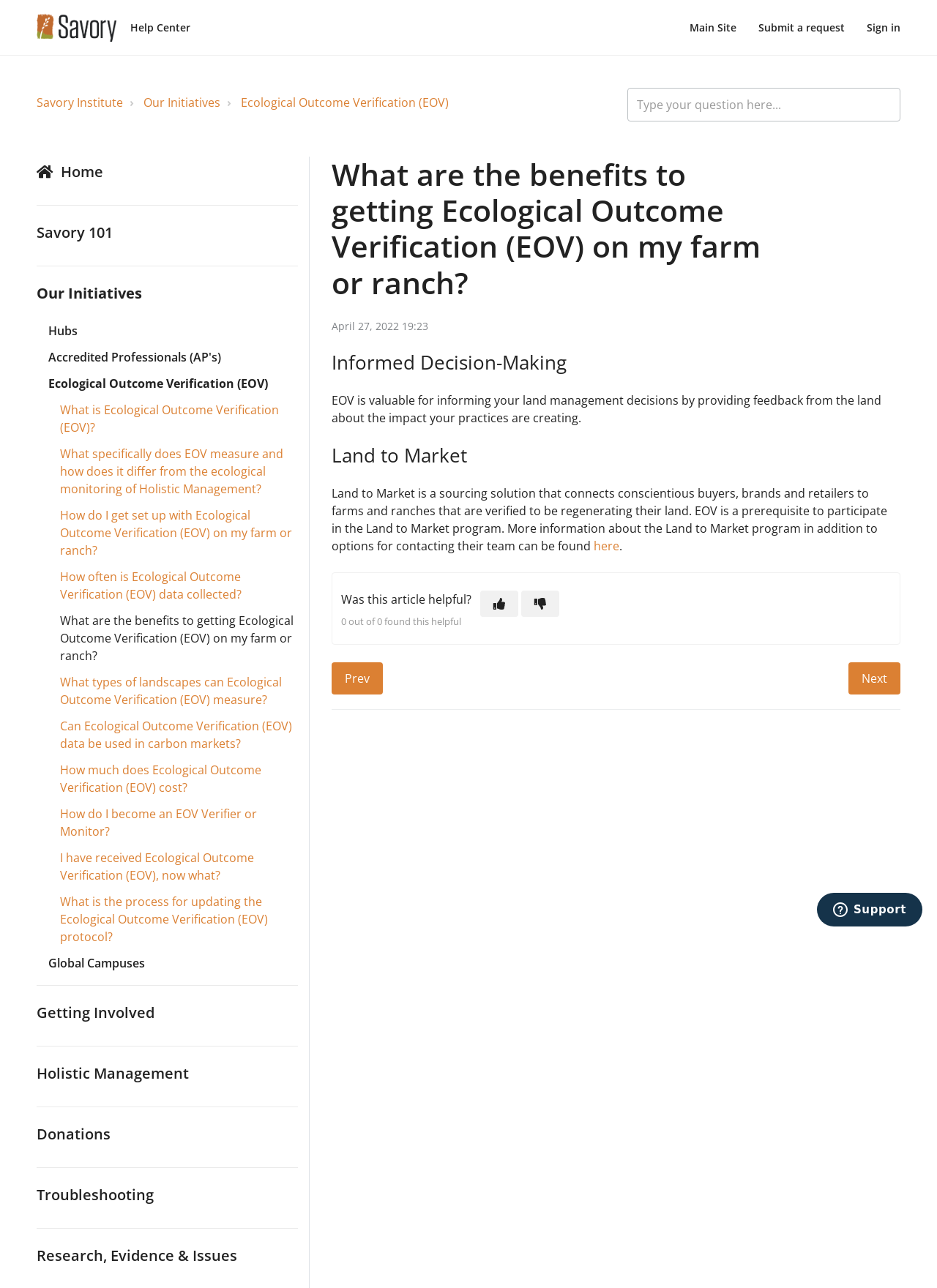Determine the bounding box coordinates of the area to click in order to meet this instruction: "Click on the 'Home' link".

None